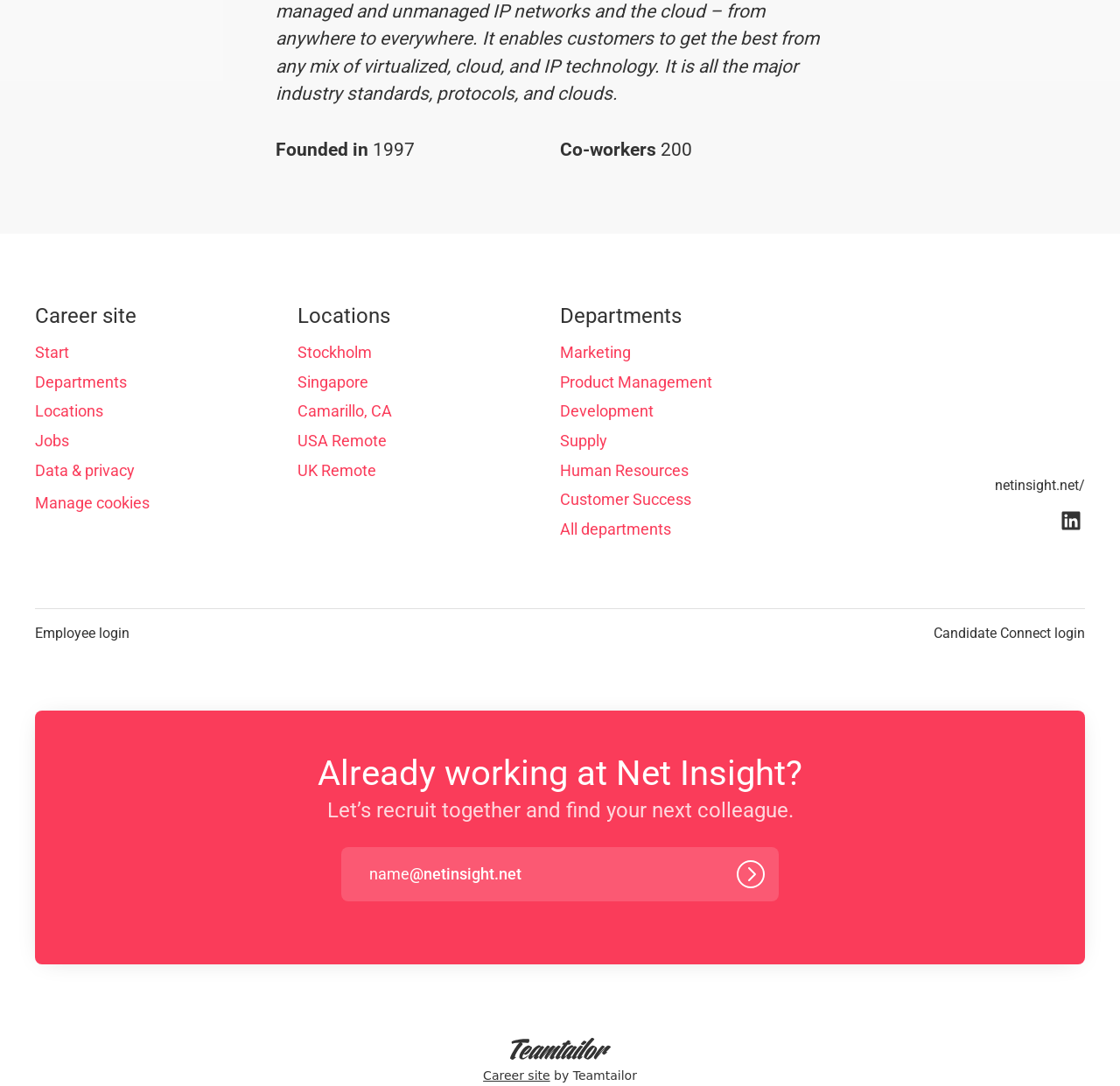Respond with a single word or phrase:
What is the purpose of the 'Manage cookies' button?

To manage cookies